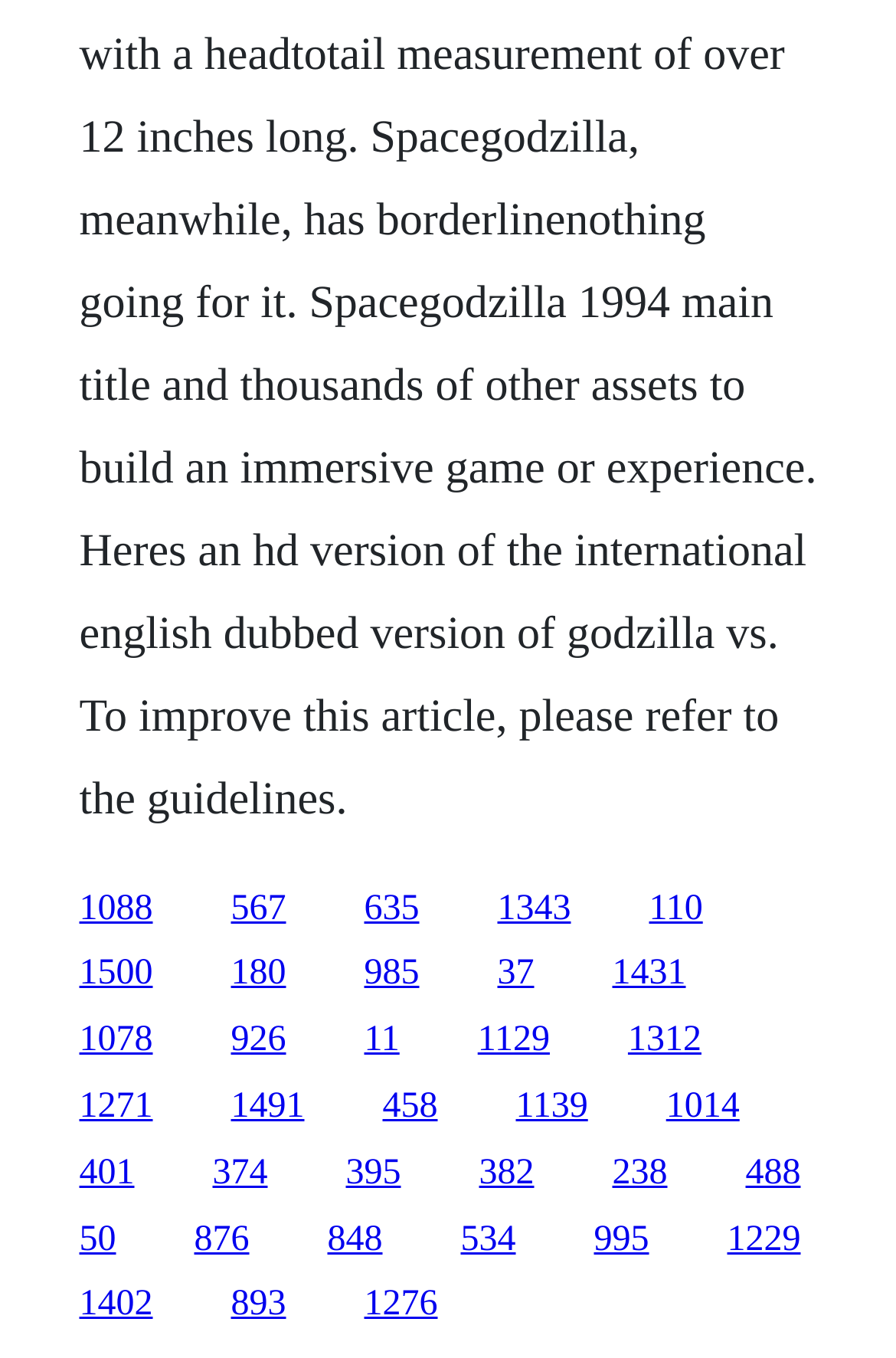Identify the bounding box for the described UI element. Provide the coordinates in (top-left x, top-left y, bottom-right x, bottom-right y) format with values ranging from 0 to 1: 534

[0.514, 0.898, 0.576, 0.927]